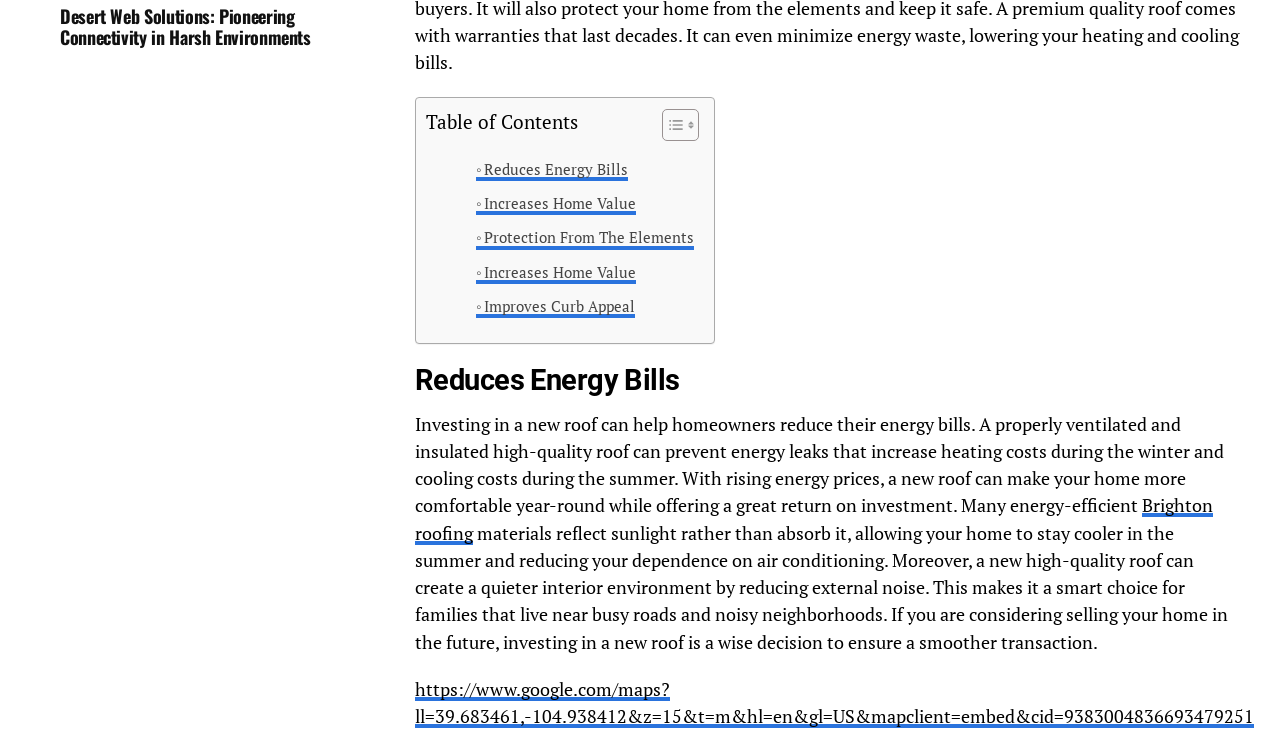Find the bounding box of the UI element described as: "Brighton roofing". The bounding box coordinates should be given as four float values between 0 and 1, i.e., [left, top, right, bottom].

[0.324, 0.677, 0.948, 0.746]